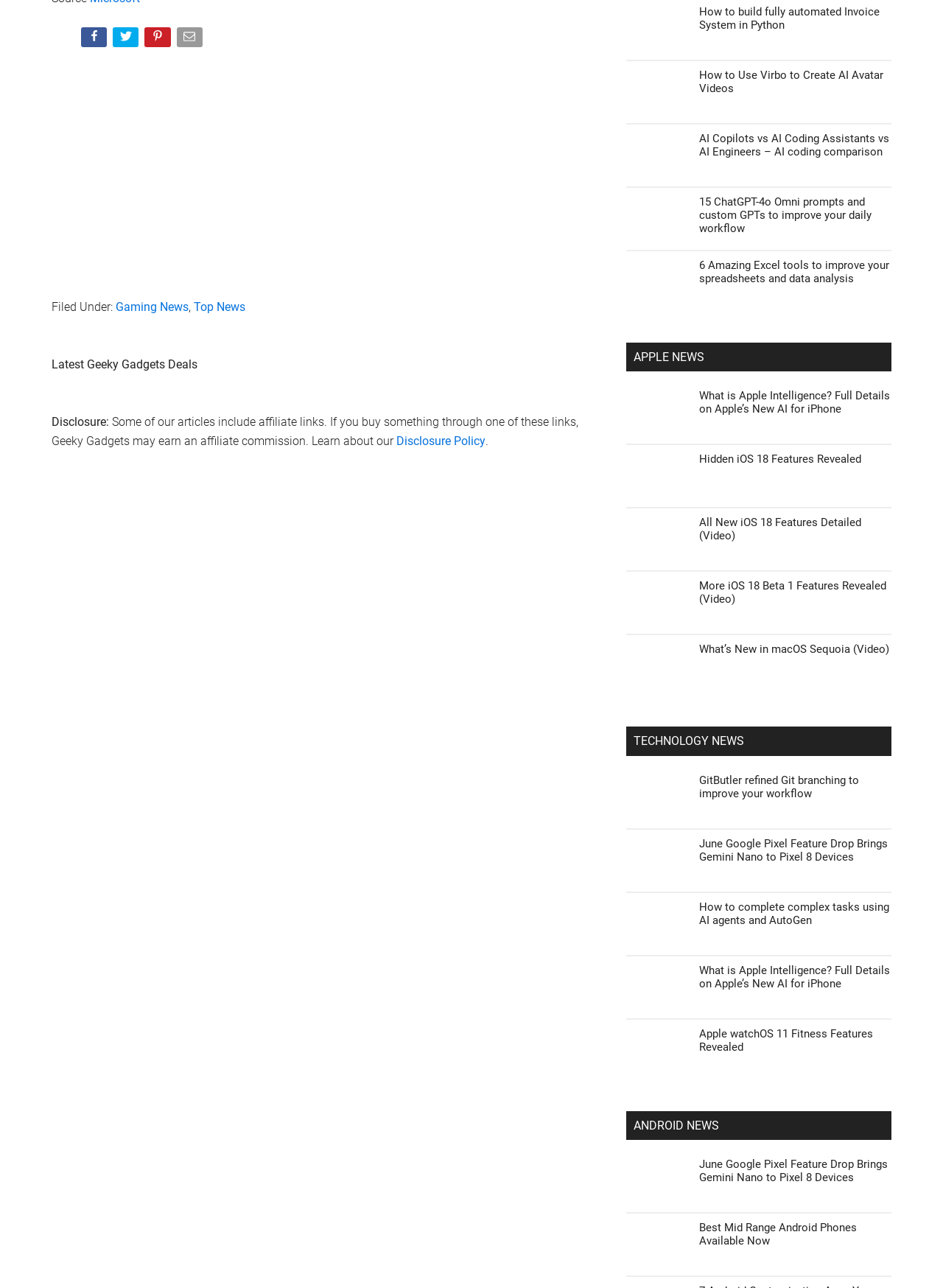Based on the element description, predict the bounding box coordinates (top-left x, top-left y, bottom-right x, bottom-right y) for the UI element in the screenshot: Hidden iOS 18 Features Revealed

[0.741, 0.351, 0.913, 0.362]